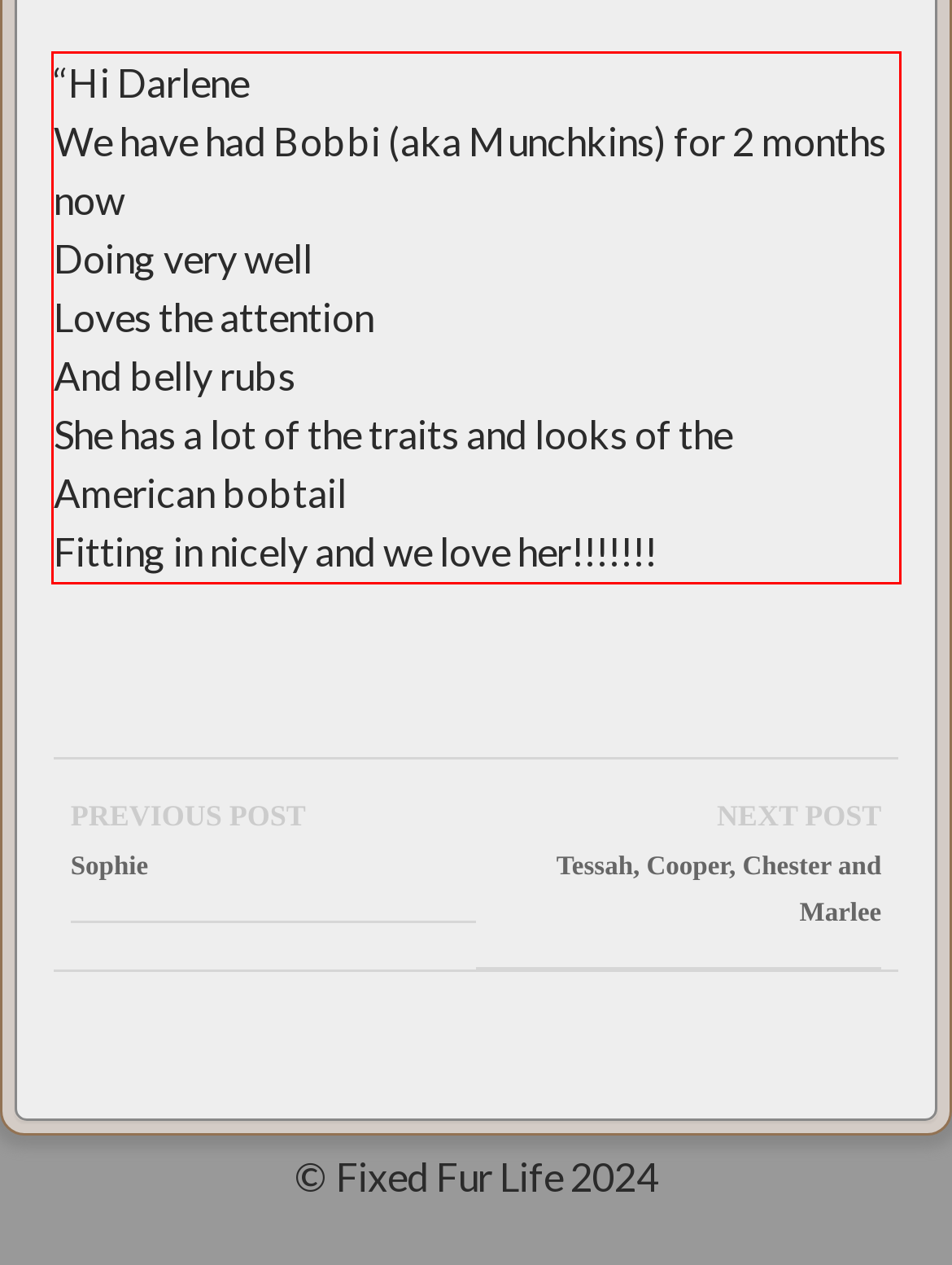Extract and provide the text found inside the red rectangle in the screenshot of the webpage.

“Hi Darlene We have had Bobbi (aka Munchkins) for 2 months now Doing very well Loves the attention And belly rubs She has a lot of the traits and looks of the American bobtail Fitting in nicely and we love her!!!!!!!